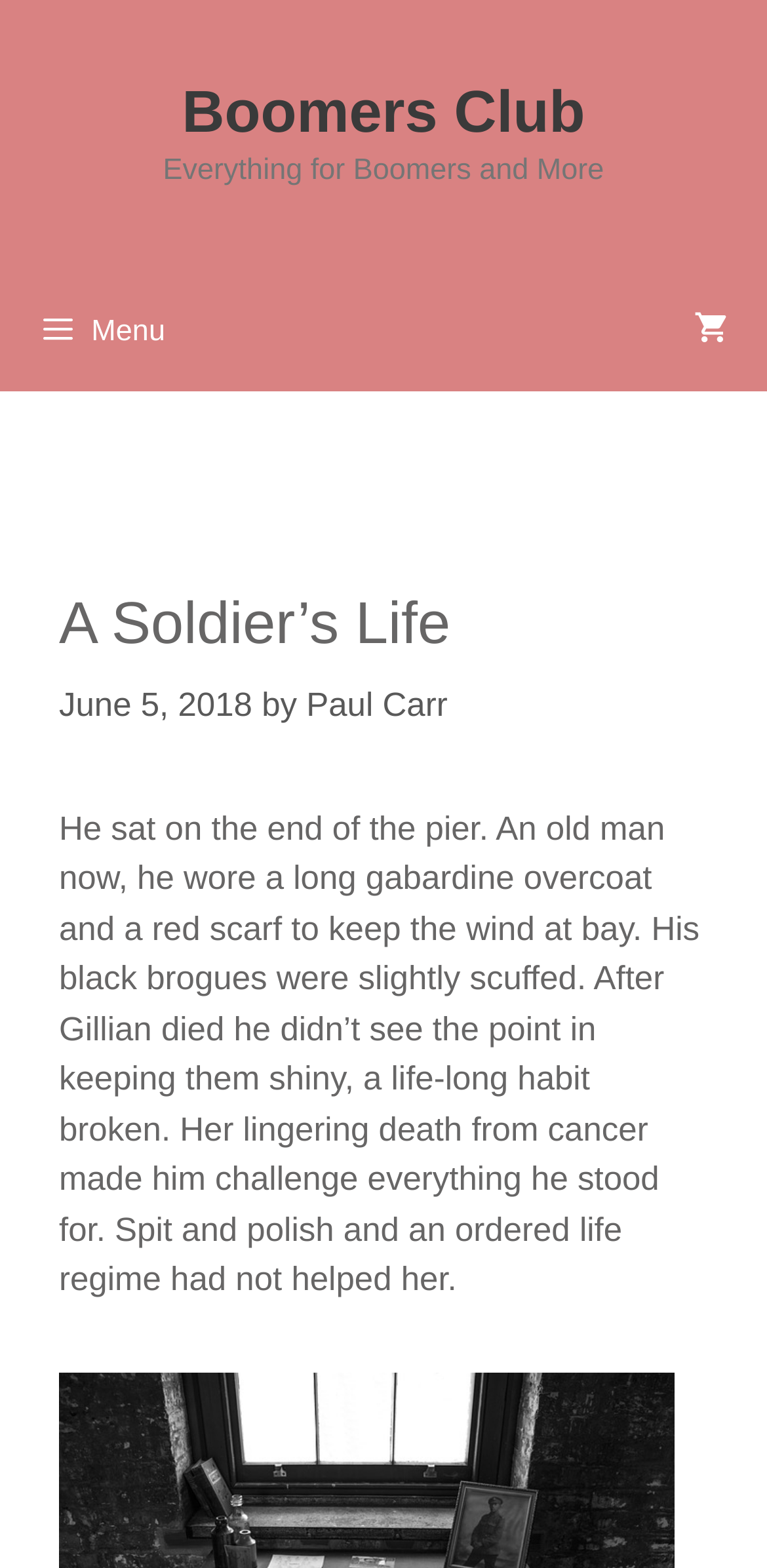What is the description of the old man's shoes? Based on the screenshot, please respond with a single word or phrase.

slightly scuffed